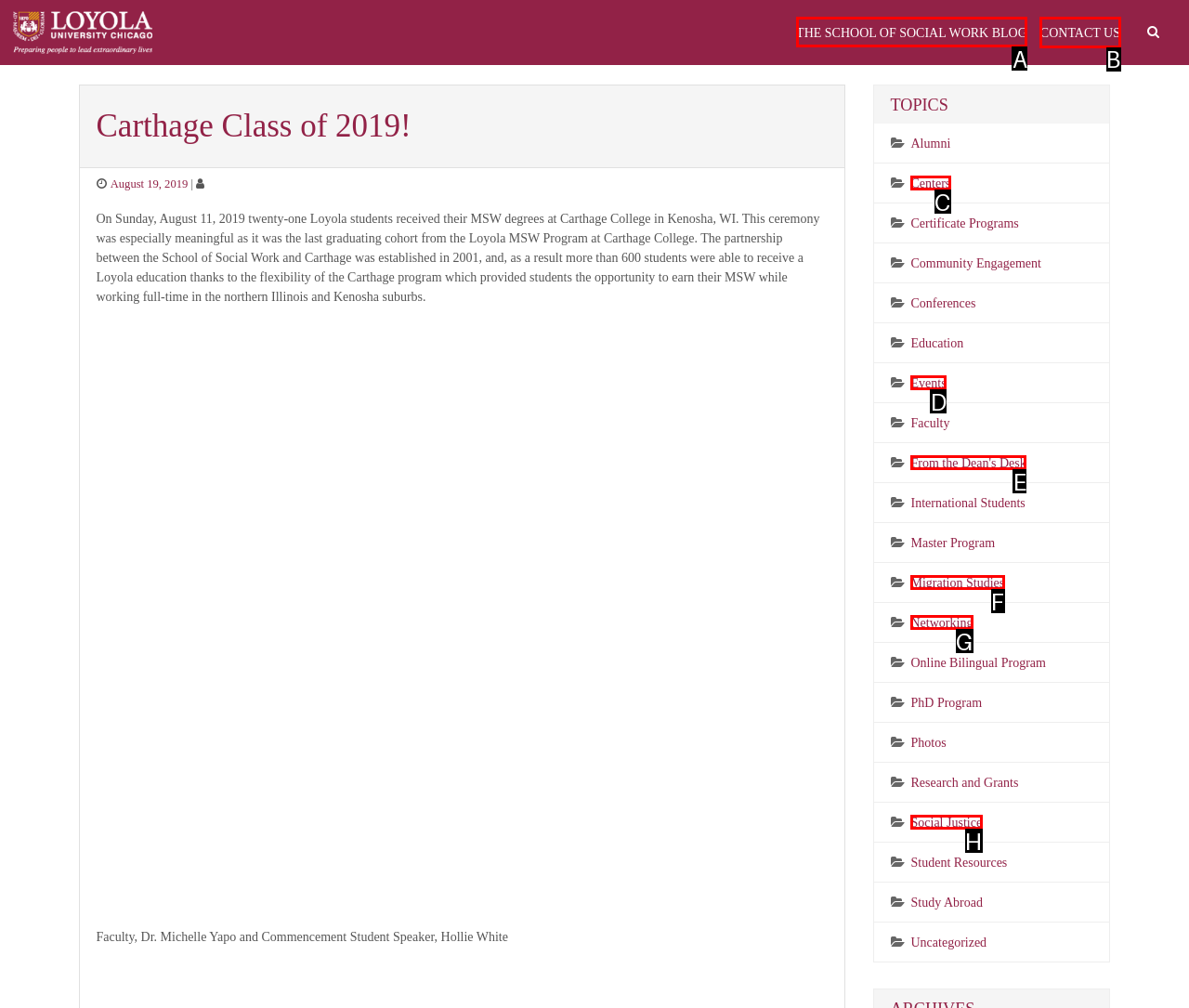Decide which HTML element to click to complete the task: View the shopping cart Provide the letter of the appropriate option.

None